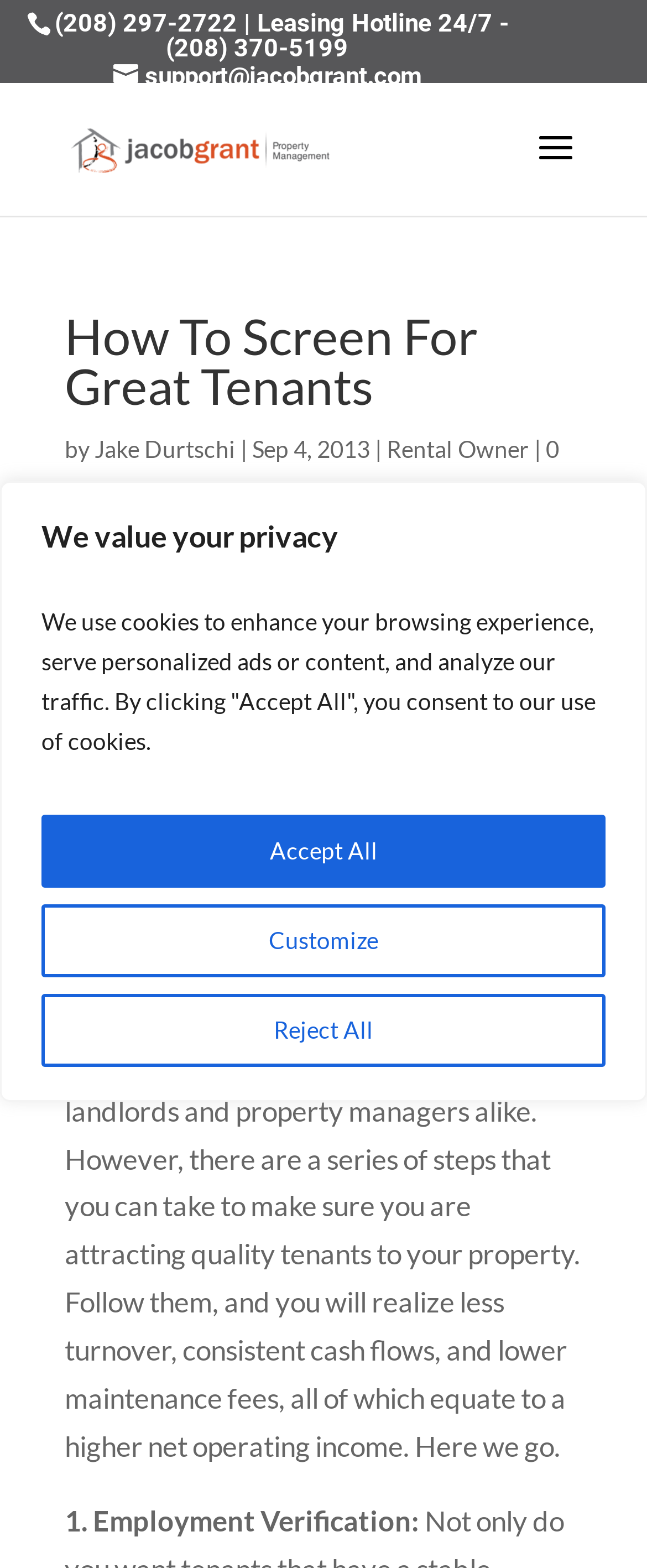What is the date of the article? Please answer the question using a single word or phrase based on the image.

Sep 4, 2013